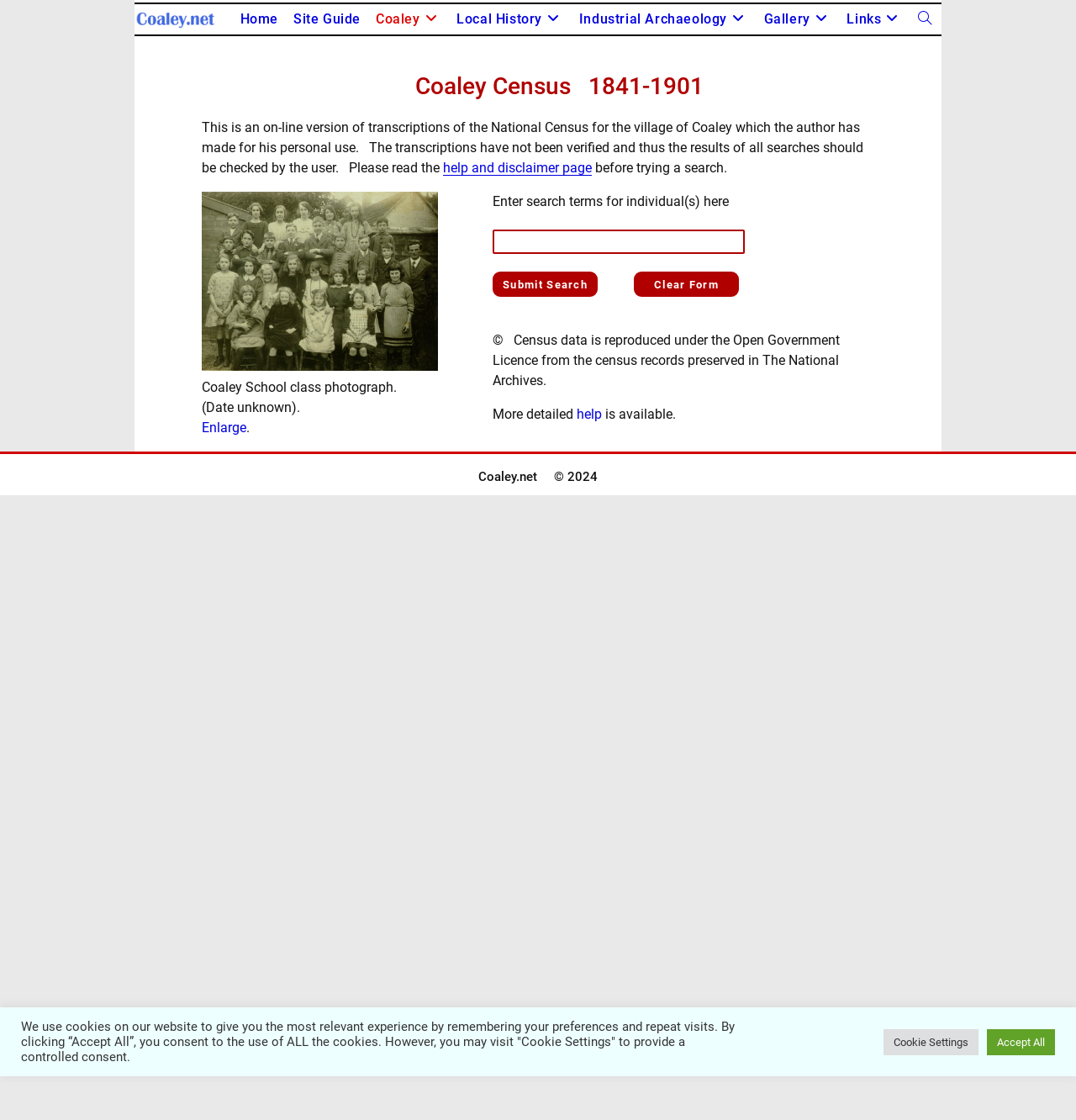Please identify the bounding box coordinates of the region to click in order to complete the given instruction: "Search for individual(s)". The coordinates should be four float numbers between 0 and 1, i.e., [left, top, right, bottom].

[0.458, 0.205, 0.692, 0.227]